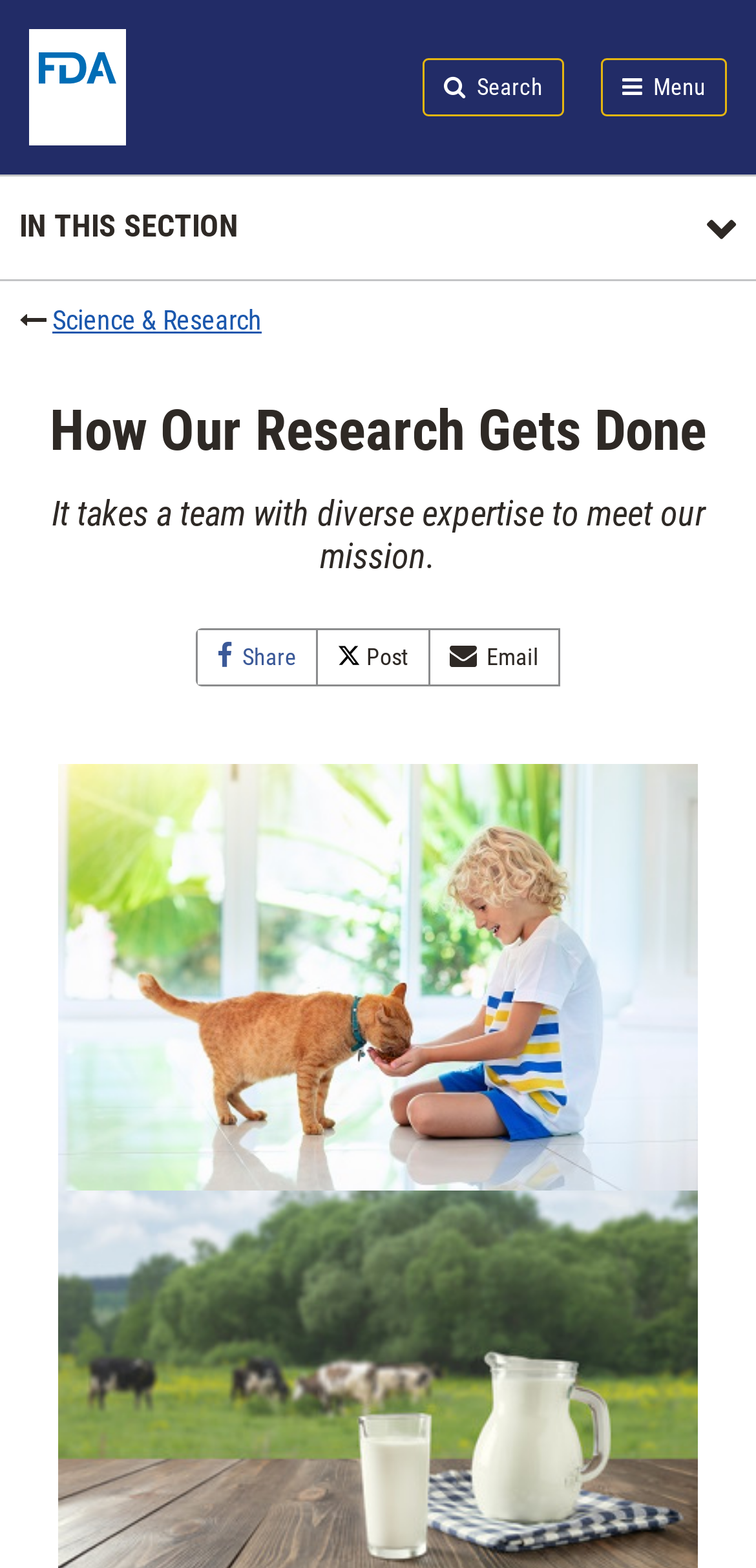Find and specify the bounding box coordinates that correspond to the clickable region for the instruction: "Search FDA".

[0.81, 0.0, 0.913, 0.045]